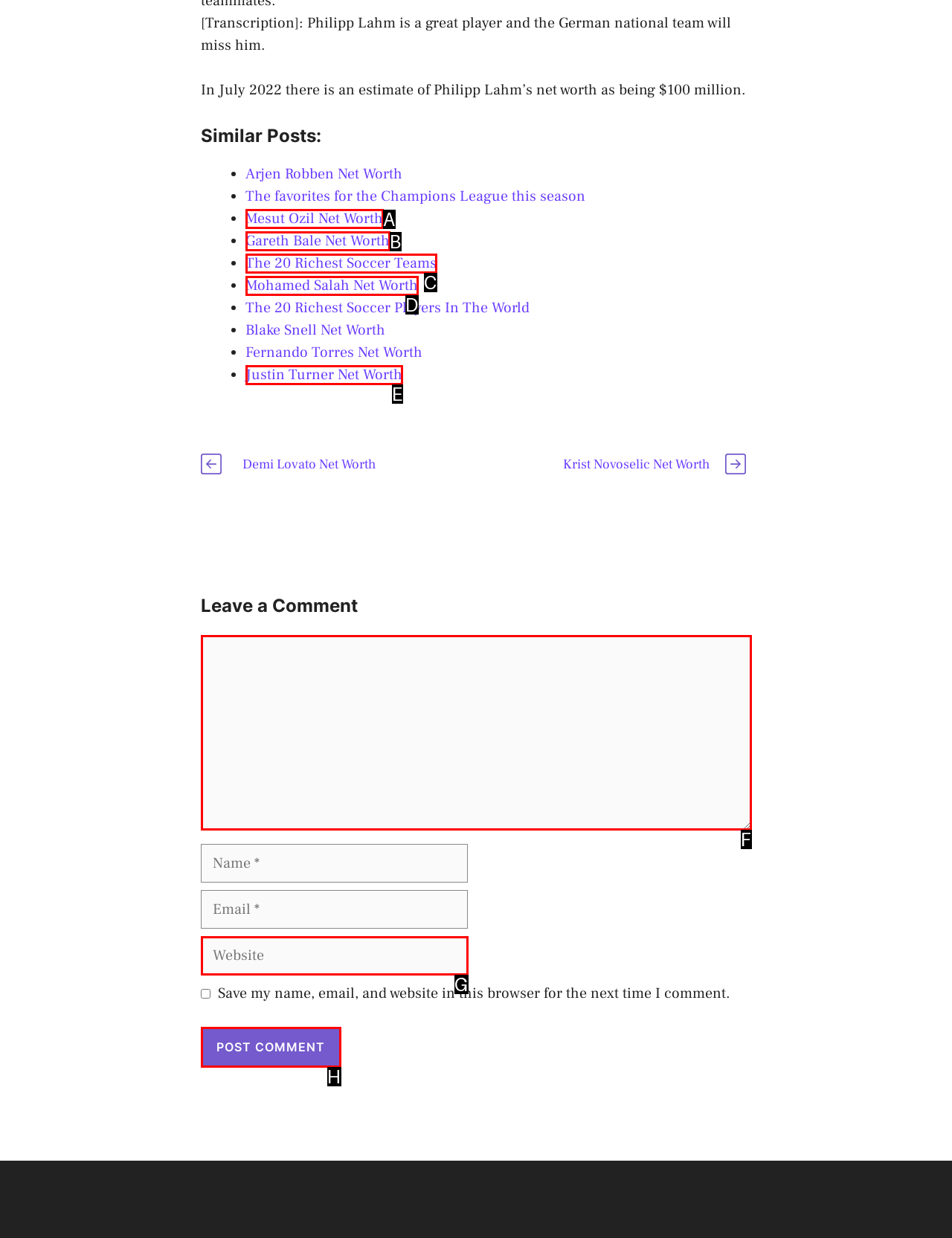Select the HTML element that corresponds to the description: name="submit" value="Post Comment"
Reply with the letter of the correct option from the given choices.

H